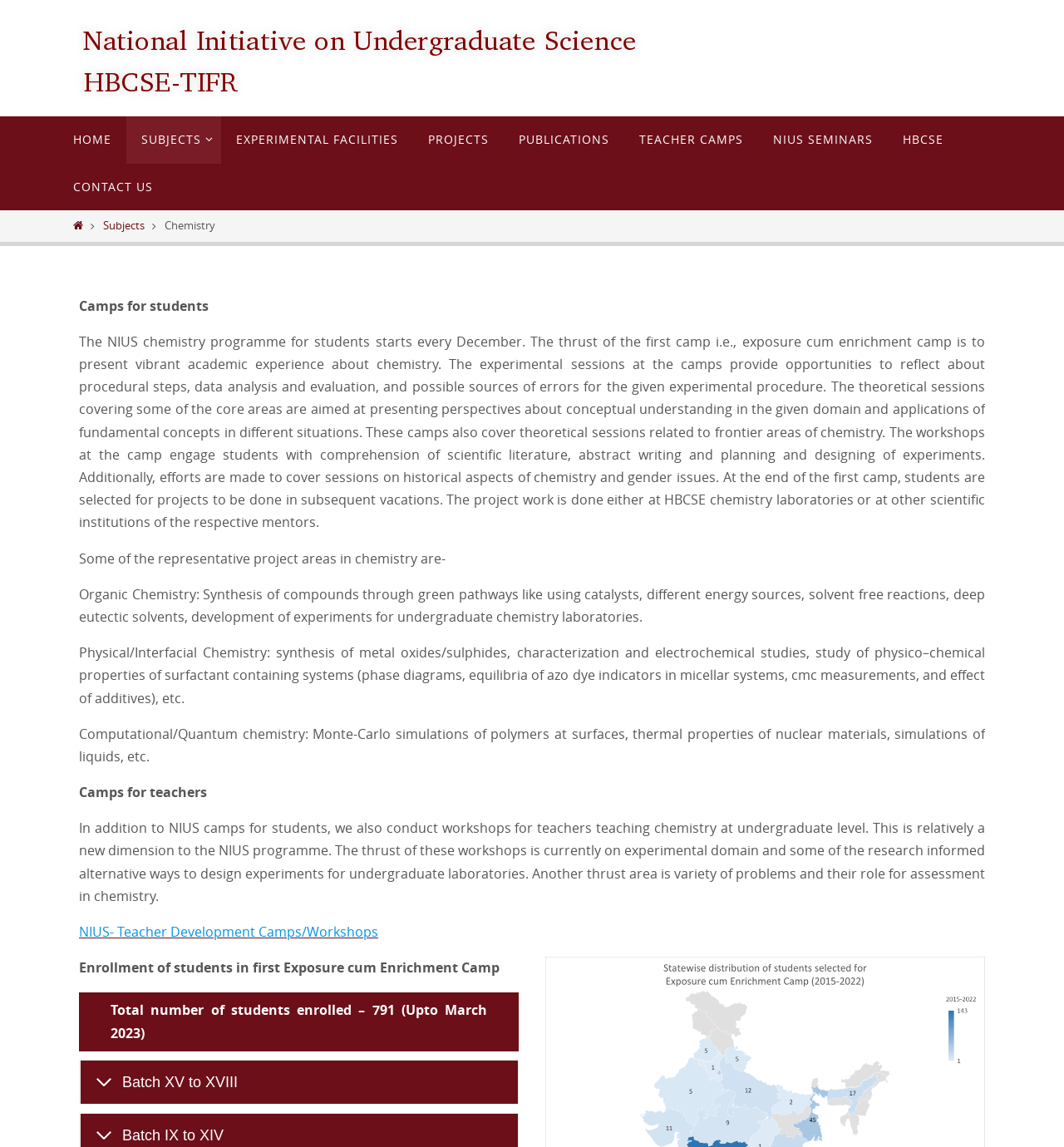Identify the bounding box coordinates of the clickable section necessary to follow the following instruction: "Click the Batch XV to XVIII button". The coordinates should be presented as four float numbers from 0 to 1, i.e., [left, top, right, bottom].

[0.074, 0.924, 0.488, 0.963]